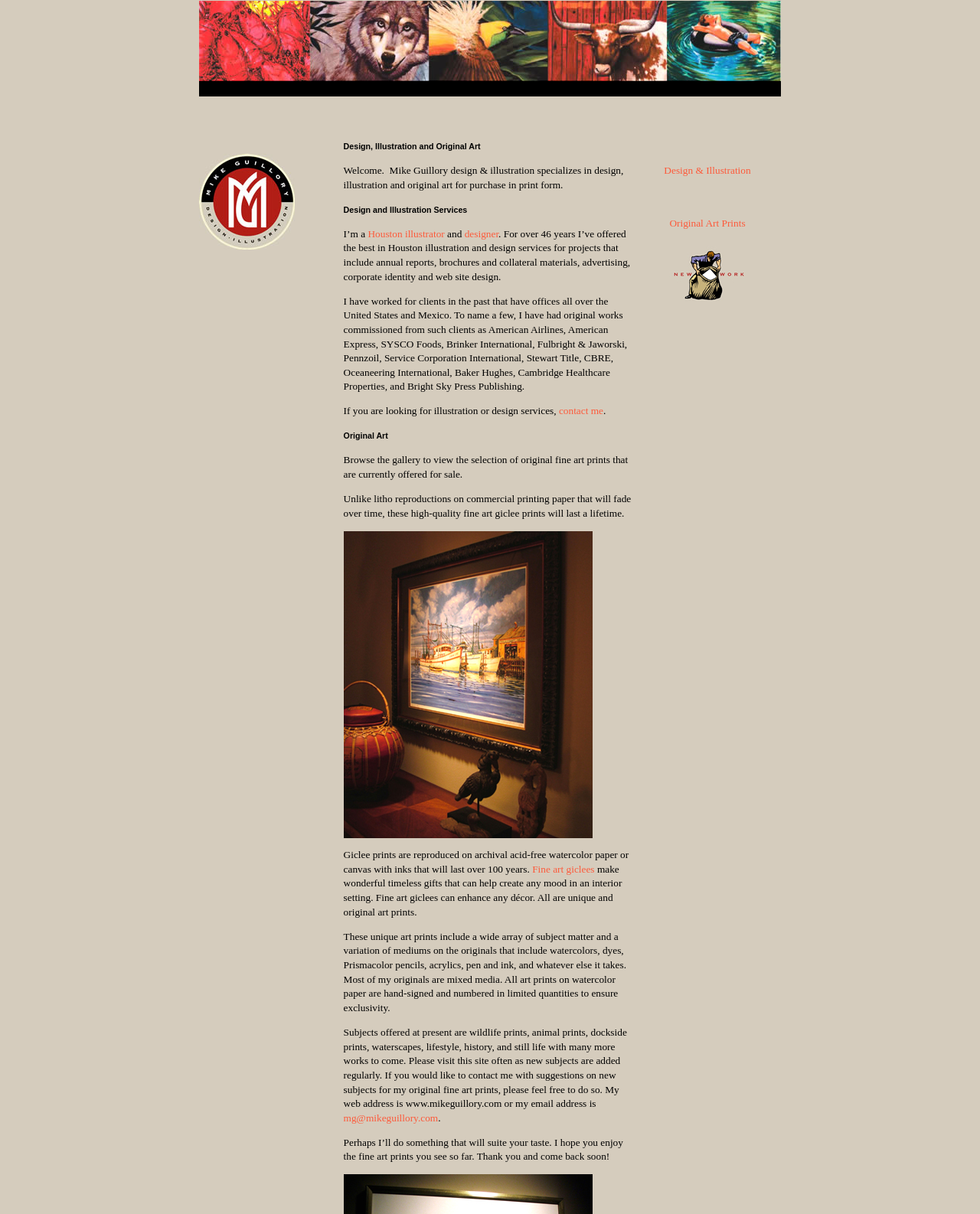Given the element description, predict the bounding box coordinates in the format (top-left x, top-left y, bottom-right x, bottom-right y), using floating point numbers between 0 and 1: Design & Illustration

[0.678, 0.136, 0.766, 0.145]